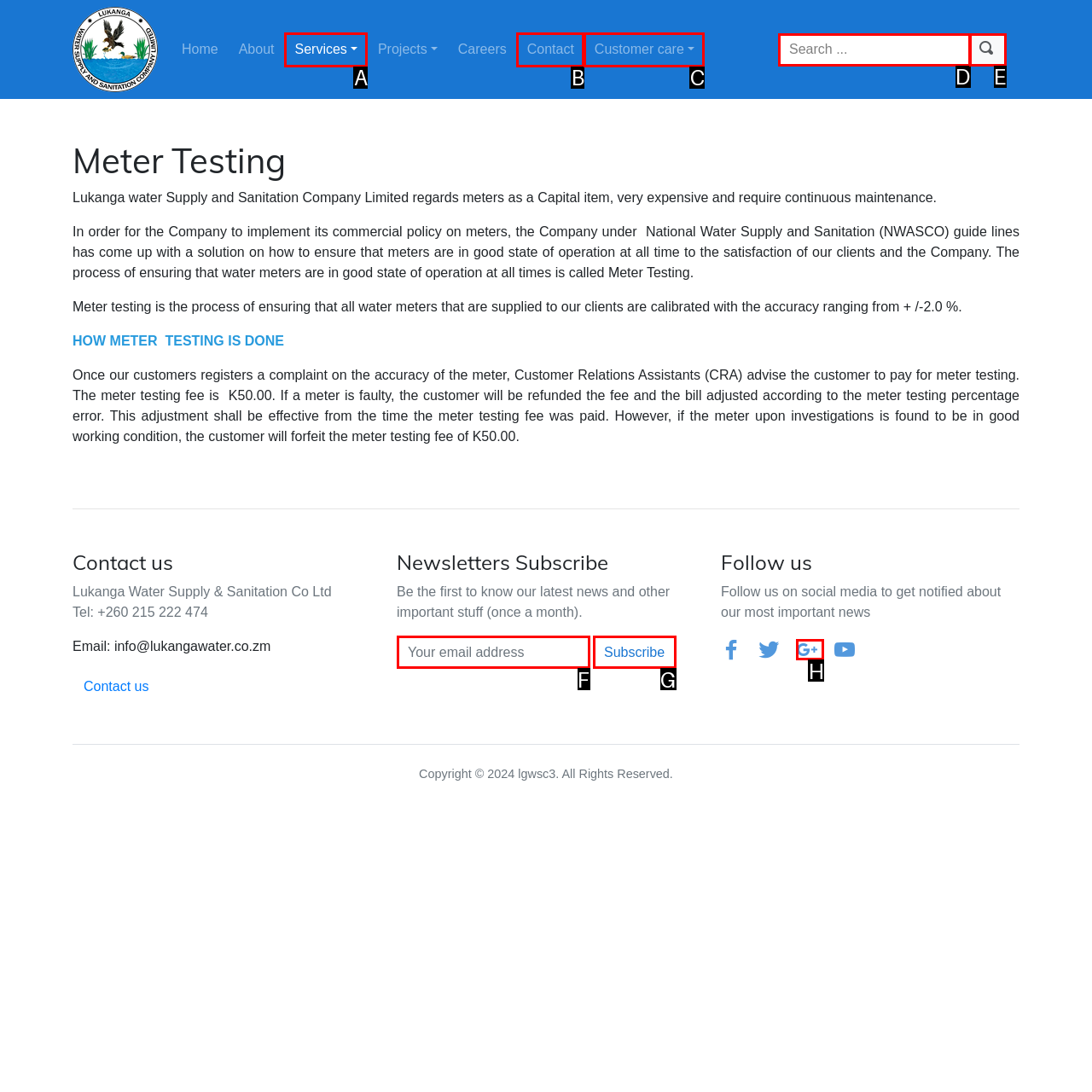Using the element description: Customer care, select the HTML element that matches best. Answer with the letter of your choice.

C